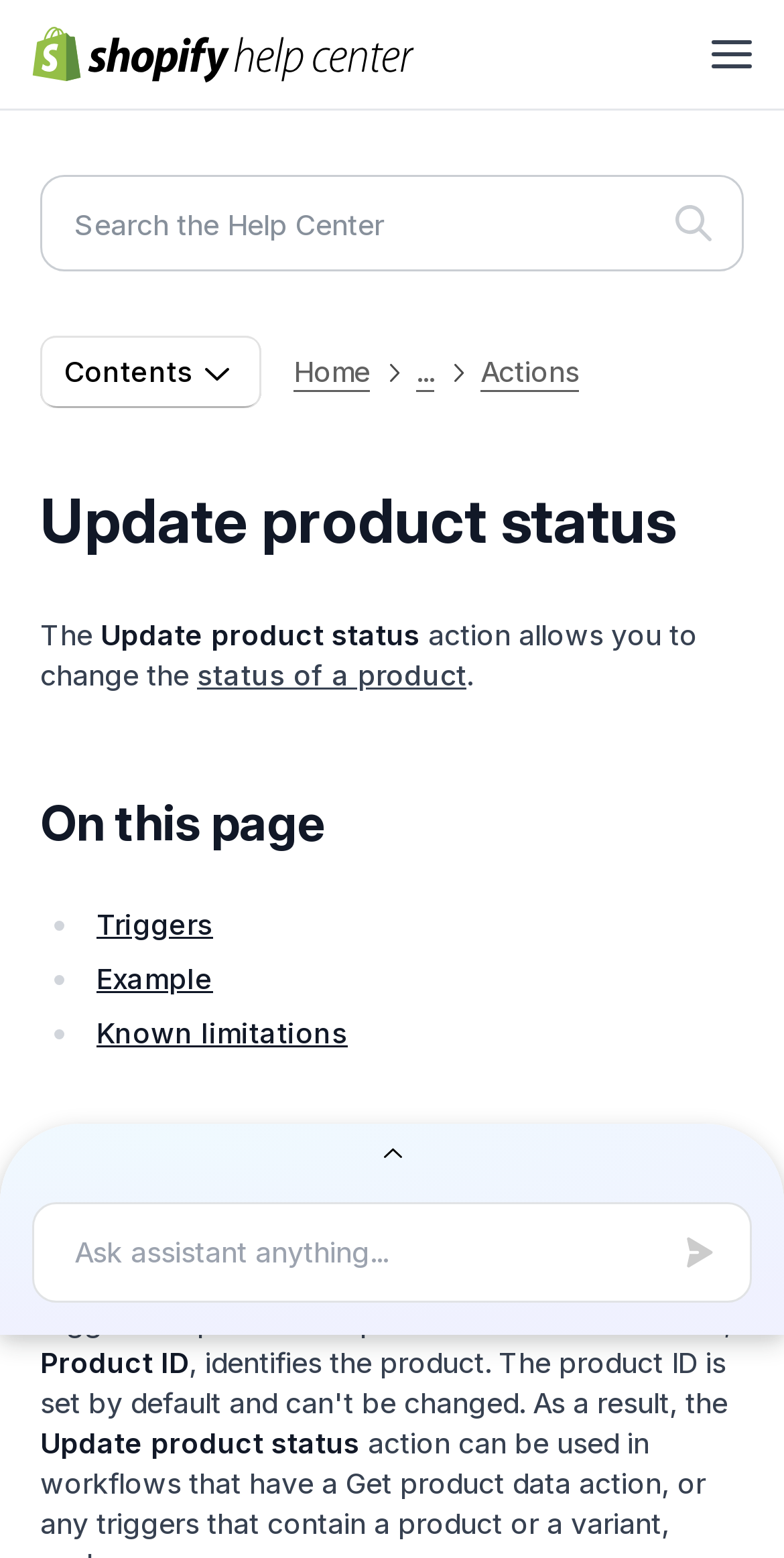Produce an extensive caption that describes everything on the webpage.

The webpage is about the "Update product status" action in Shopify Flow, which allows users to change the status of a product. 

At the top left, there is a link and an image, likely a logo. On the top right, there is a menu button and a search bar. Below the search bar, there are three buttons: one with an image, another labeled "Contents", and a third with an image. 

To the right of the "Contents" button, there are several links, including "Home", "Actions", and an ellipsis. The "Actions" link is followed by a heading that reads "Update product status" and a brief description of the action. 

Below the description, there is a heading "On this page" followed by a list of links, including "Triggers", "Example", and "Known limitations". Each list item is preceded by a bullet point. 

Further down the page, there is a heading "Triggers" followed by a block of text that explains how the action works. Below this text, there are several more lines of text, including a heading "Product ID" and a button labeled "Update product status". 

At the bottom of the page, there is a button with an image, a text box where users can ask for assistance, and a "Send" button that is currently disabled.